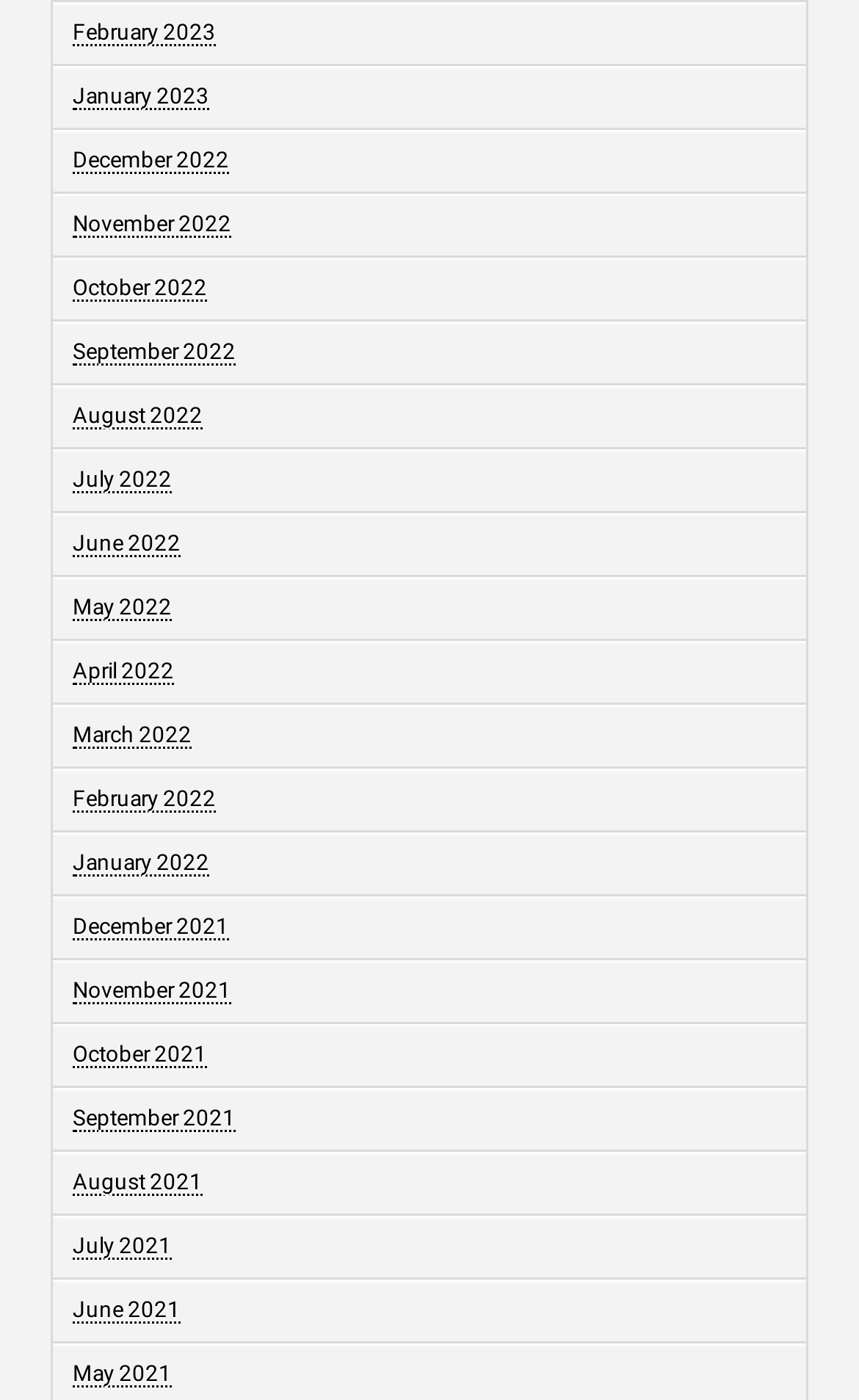Specify the bounding box coordinates of the area that needs to be clicked to achieve the following instruction: "view June 2022".

[0.084, 0.379, 0.21, 0.398]